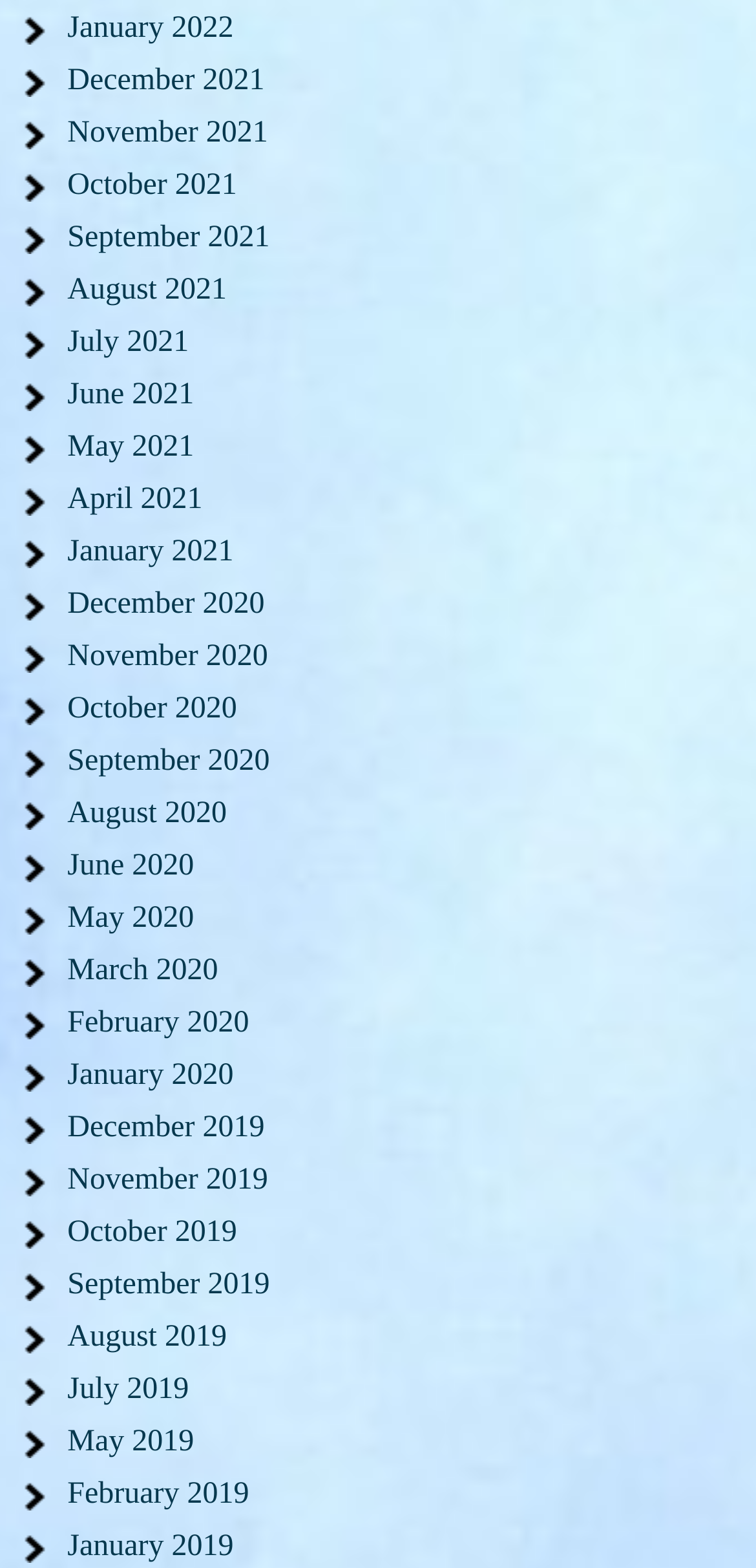Determine the bounding box coordinates for the clickable element to execute this instruction: "Go to December 2021". Provide the coordinates as four float numbers between 0 and 1, i.e., [left, top, right, bottom].

[0.089, 0.041, 0.35, 0.062]